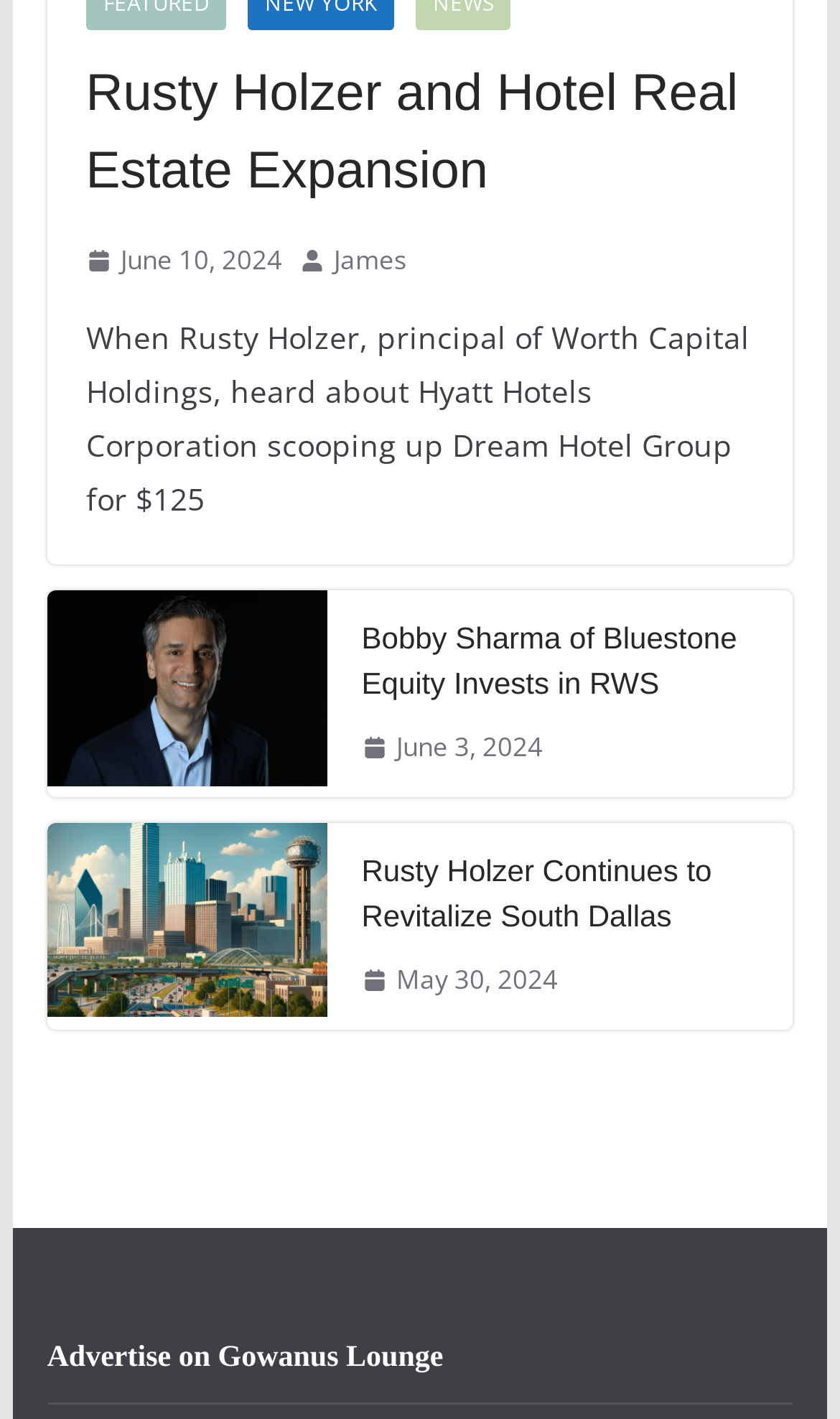How many links are there in the webpage?
Identify the answer in the screenshot and reply with a single word or phrase.

8